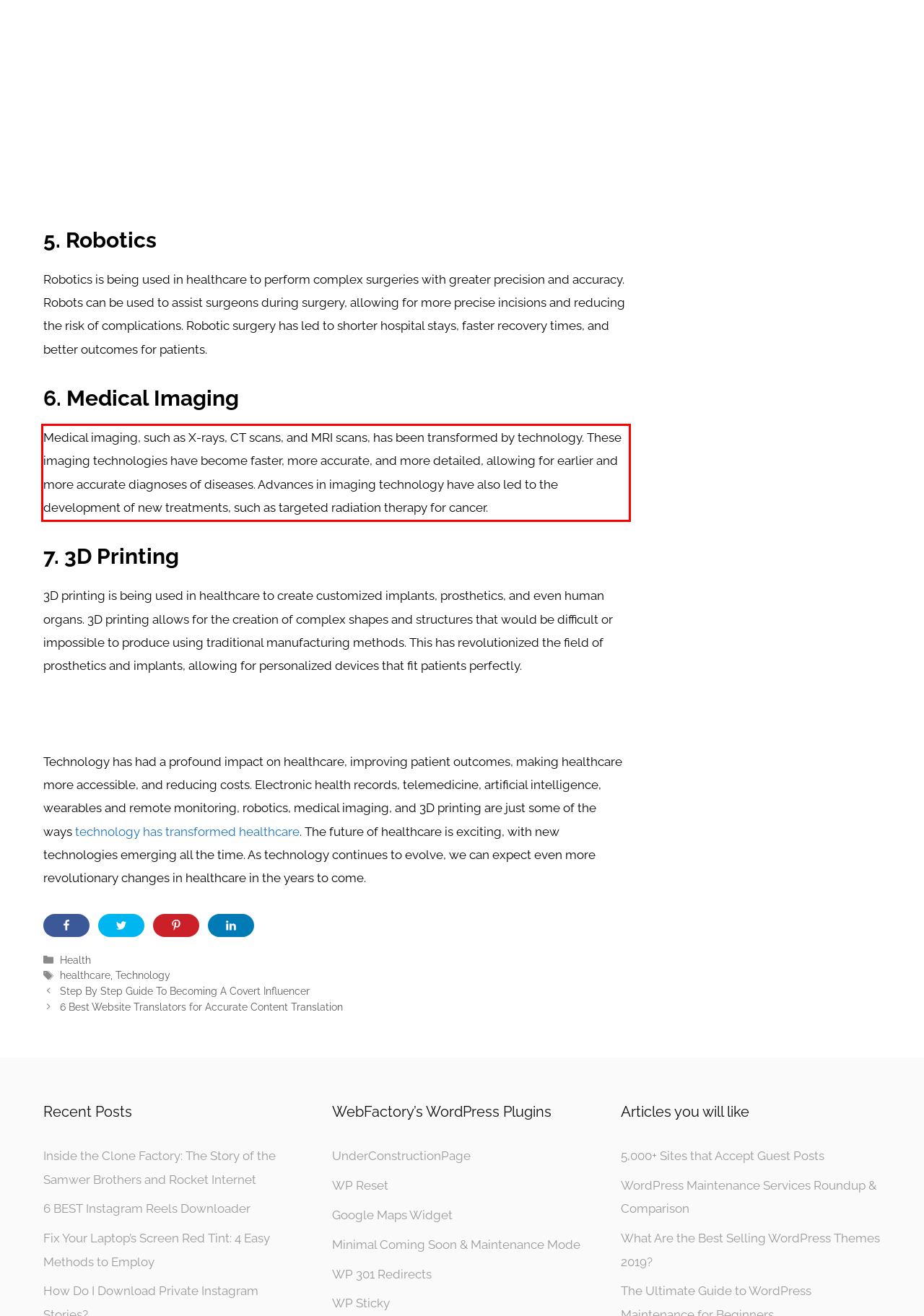Please perform OCR on the UI element surrounded by the red bounding box in the given webpage screenshot and extract its text content.

Medical imaging, such as X-rays, CT scans, and MRI scans, has been transformed by technology. These imaging technologies have become faster, more accurate, and more detailed, allowing for earlier and more accurate diagnoses of diseases. Advances in imaging technology have also led to the development of new treatments, such as targeted radiation therapy for cancer.